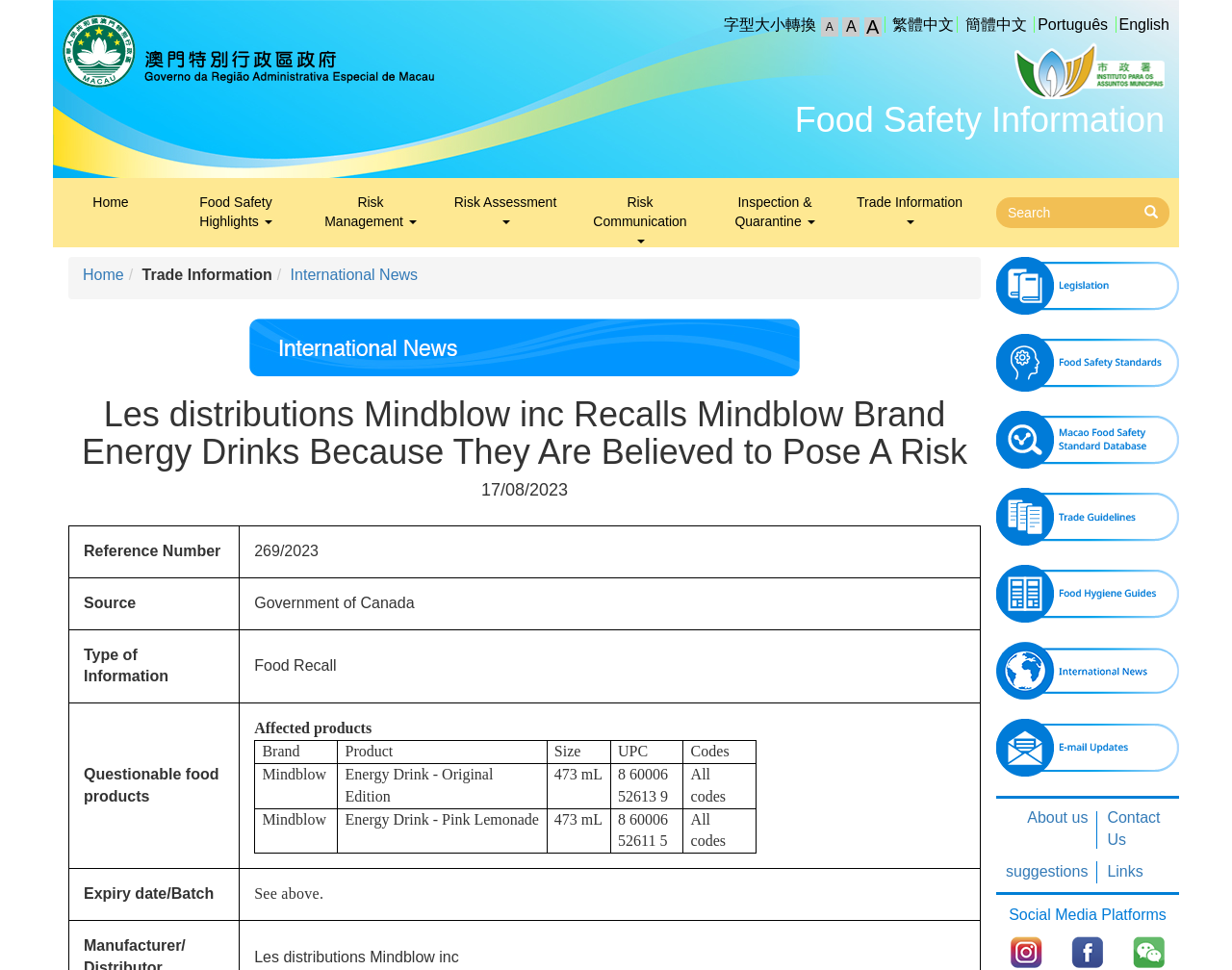Please identify the bounding box coordinates of the element that needs to be clicked to execute the following command: "Search for information". Provide the bounding box using four float numbers between 0 and 1, formatted as [left, top, right, bottom].

[0.809, 0.203, 0.92, 0.235]